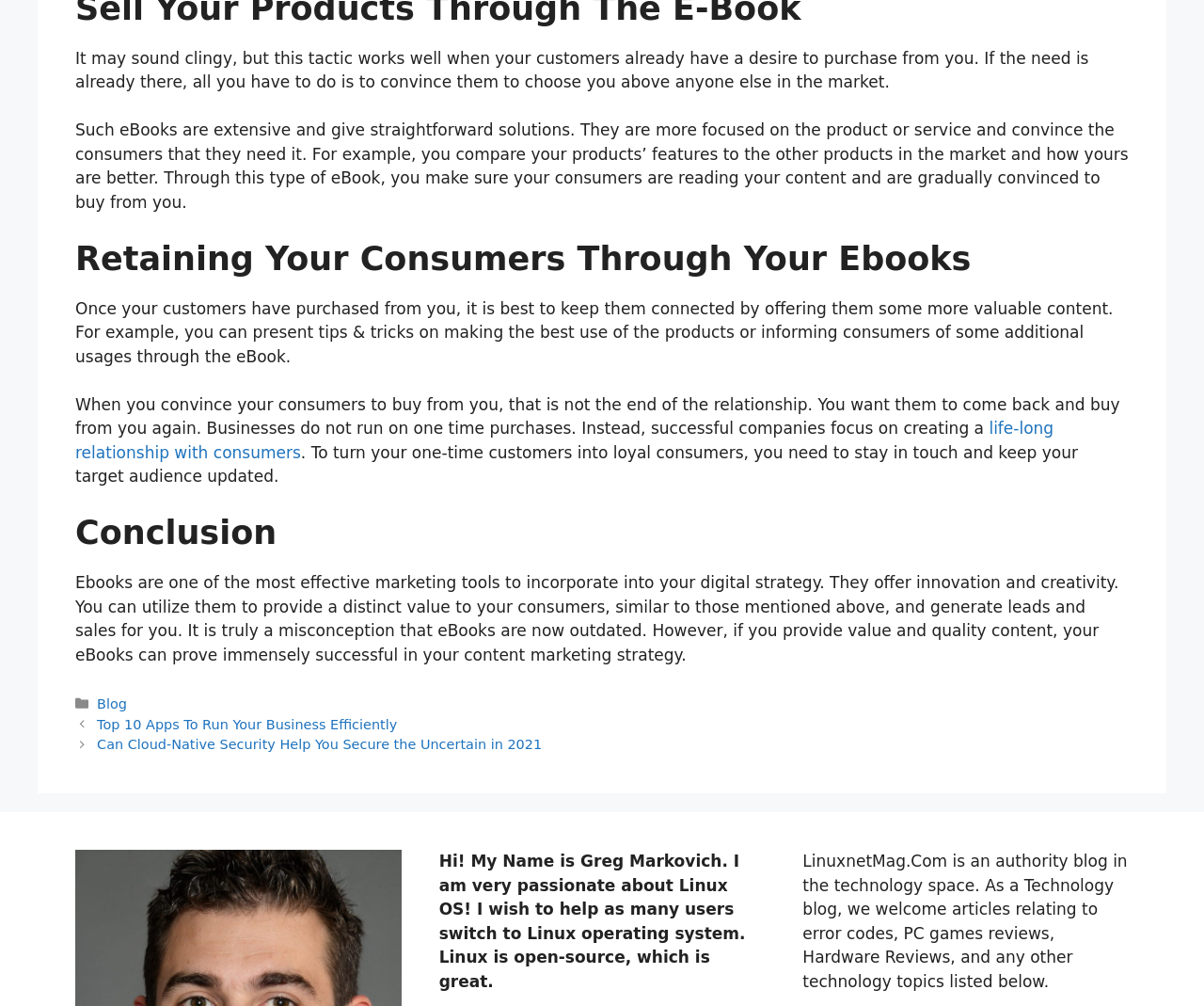Answer the following query concisely with a single word or phrase:
What is the name of the author of the blog?

Greg Markovich